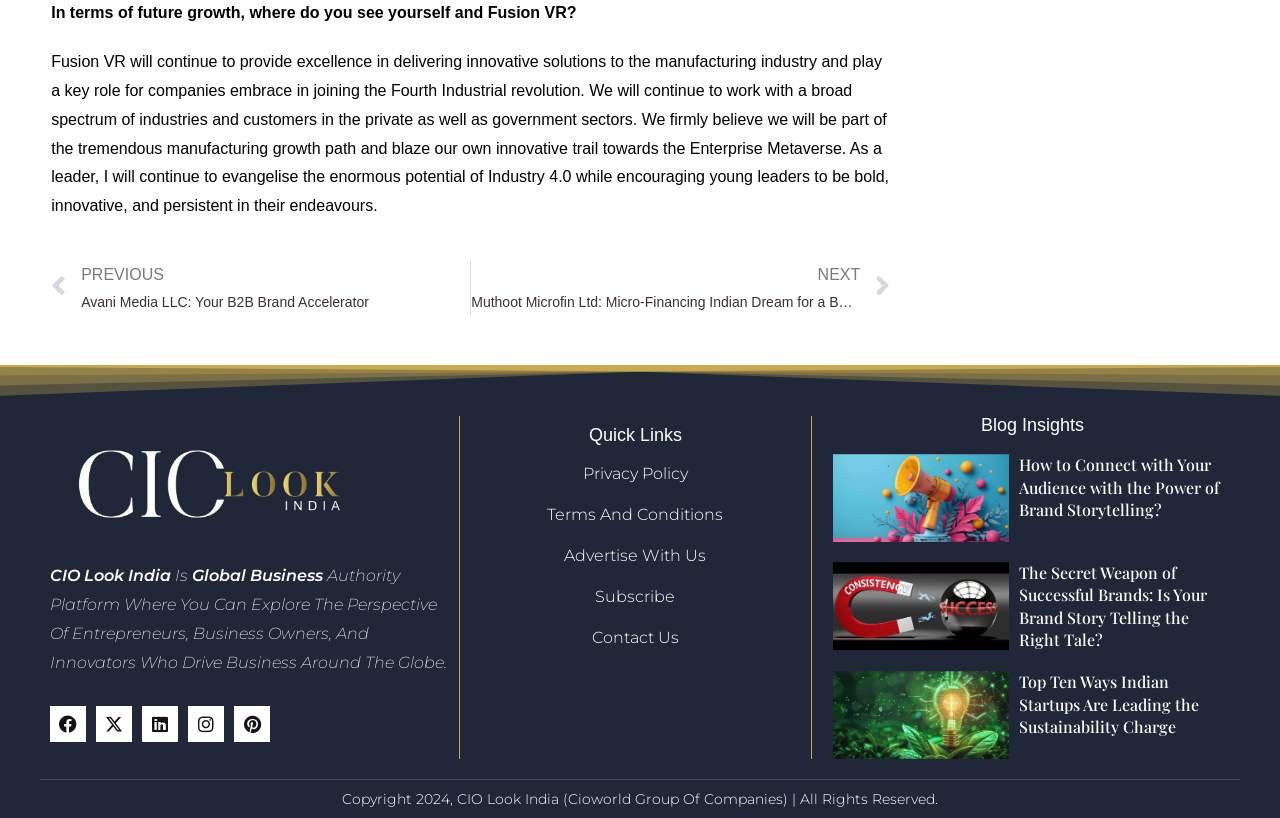Can you show the bounding box coordinates of the region to click on to complete the task described in the instruction: "Click on Brand Storytelling link"?

[0.651, 0.555, 0.788, 0.662]